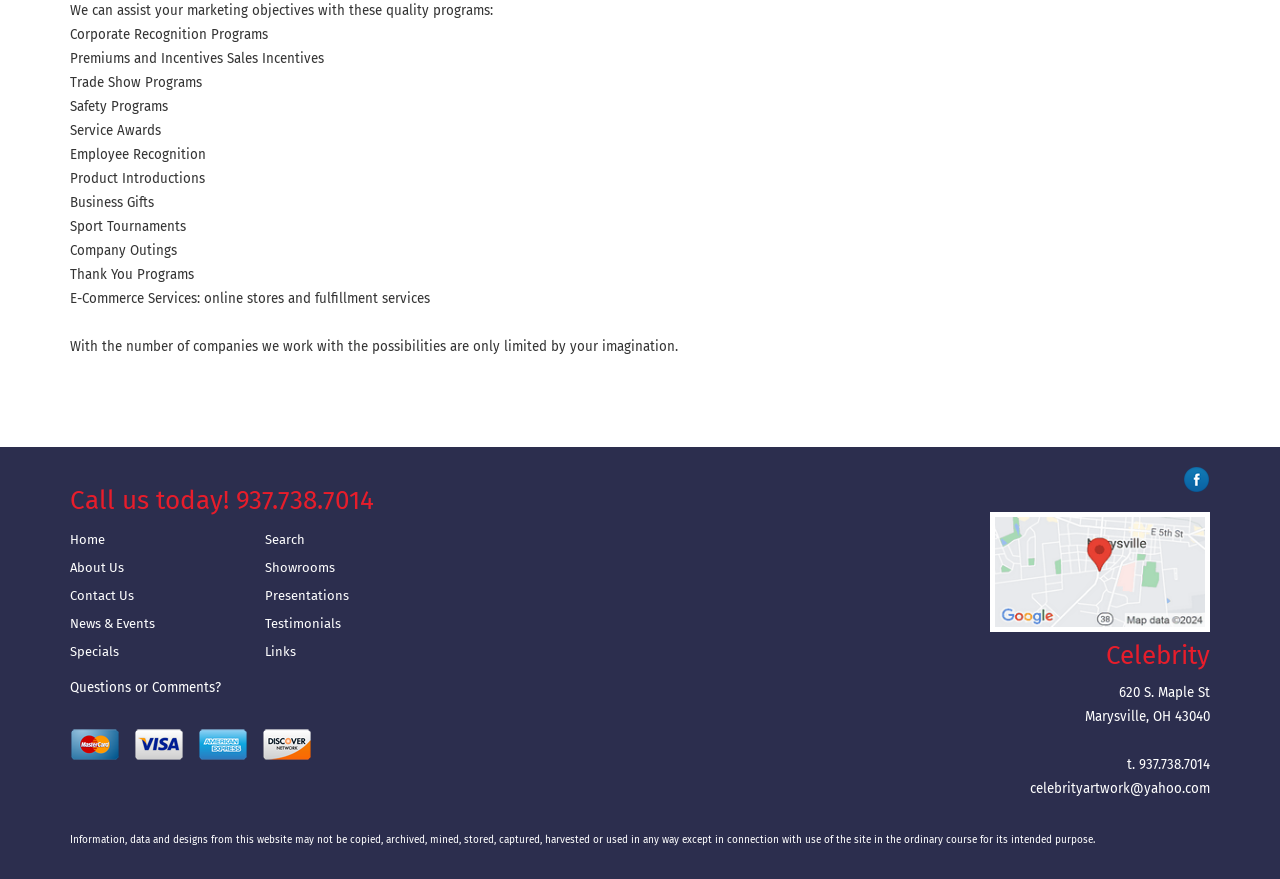Give the bounding box coordinates for the element described by: "Contact Us".

[0.055, 0.662, 0.184, 0.694]